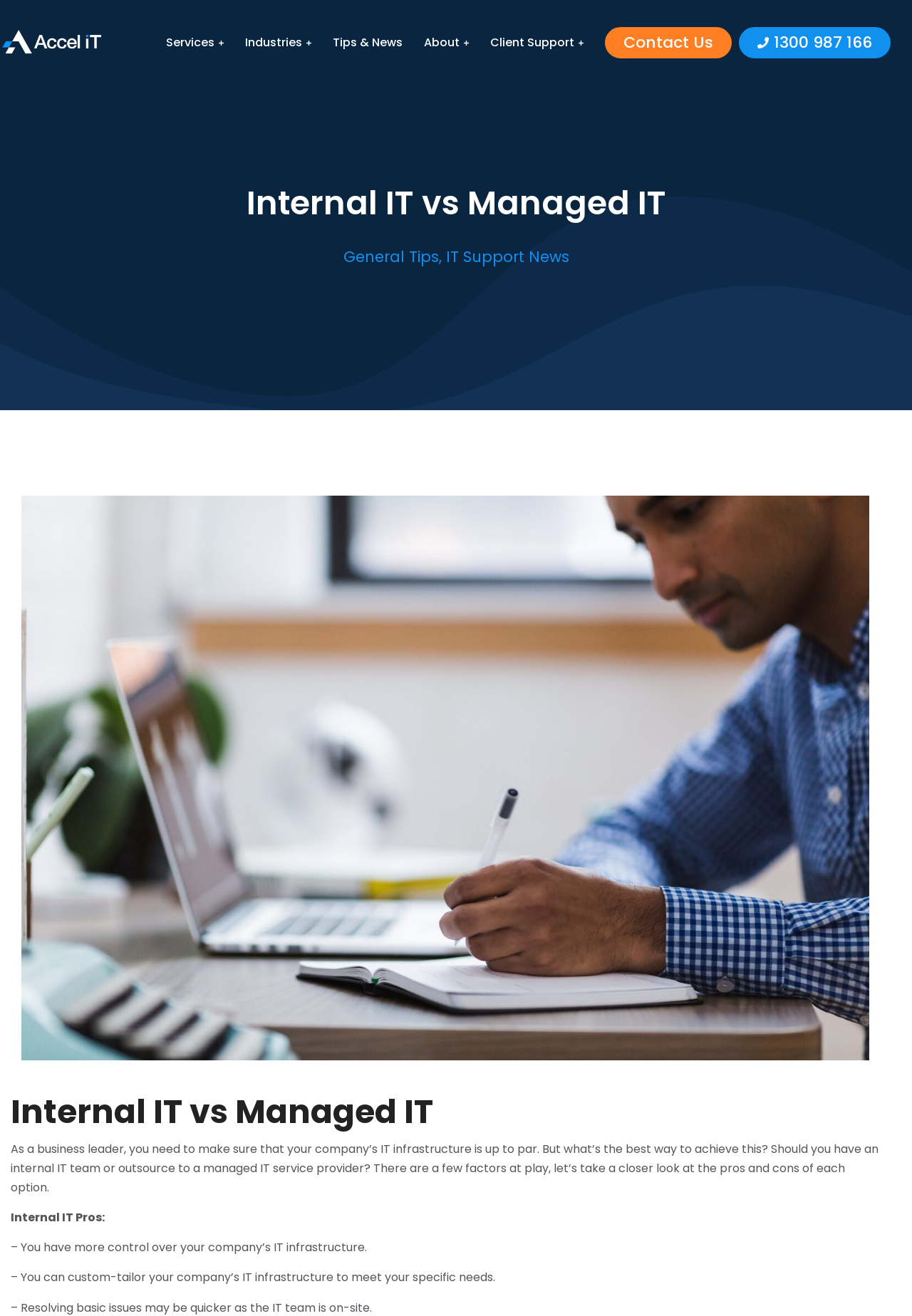Using the description: "General Tips", determine the UI element's bounding box coordinates. Ensure the coordinates are in the format of four float numbers between 0 and 1, i.e., [left, top, right, bottom].

[0.376, 0.187, 0.481, 0.203]